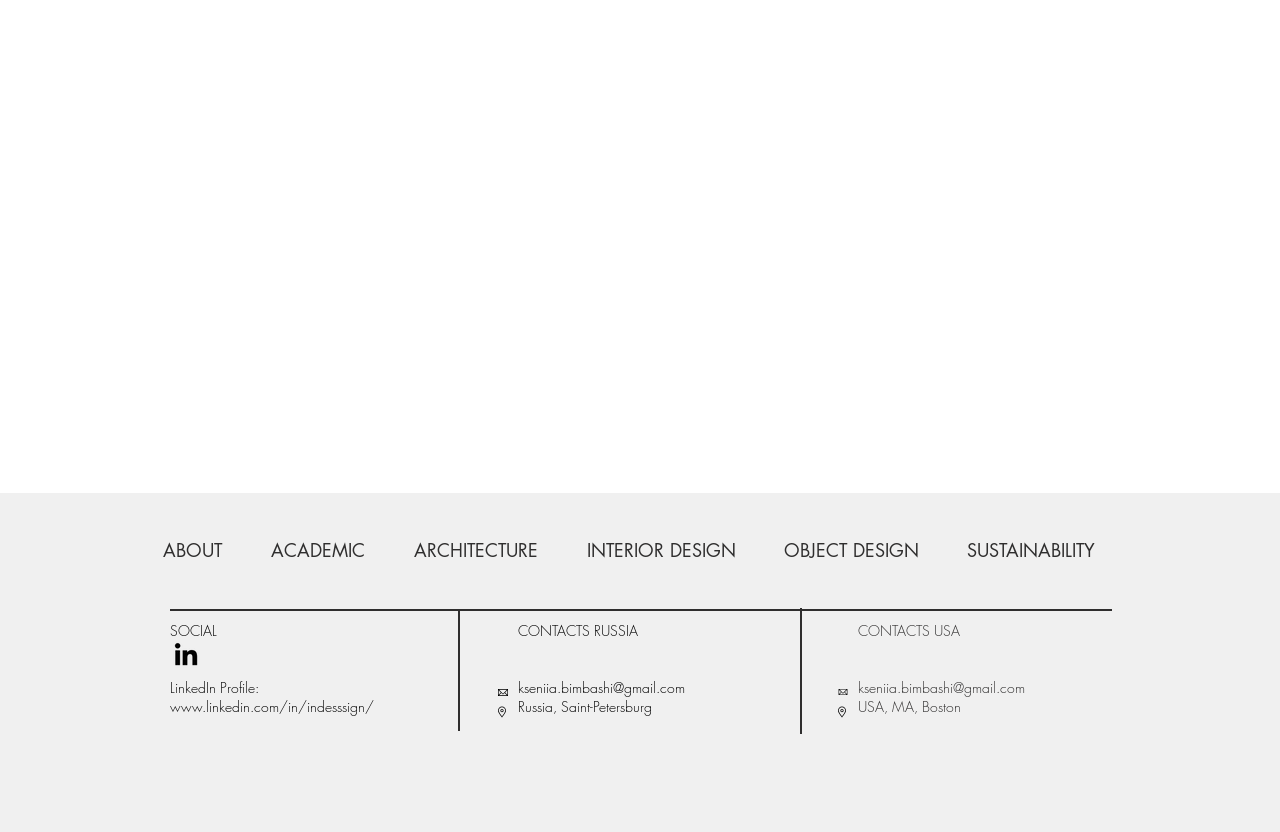What is the profession of the person behind the website?
Could you answer the question with a detailed and thorough explanation?

Based on the sections and links on the webpage, such as 'ARCHITECTURE', 'INTERIOR DESIGN', and 'OBJECT DESIGN', I inferred that the person behind the website is a designer.